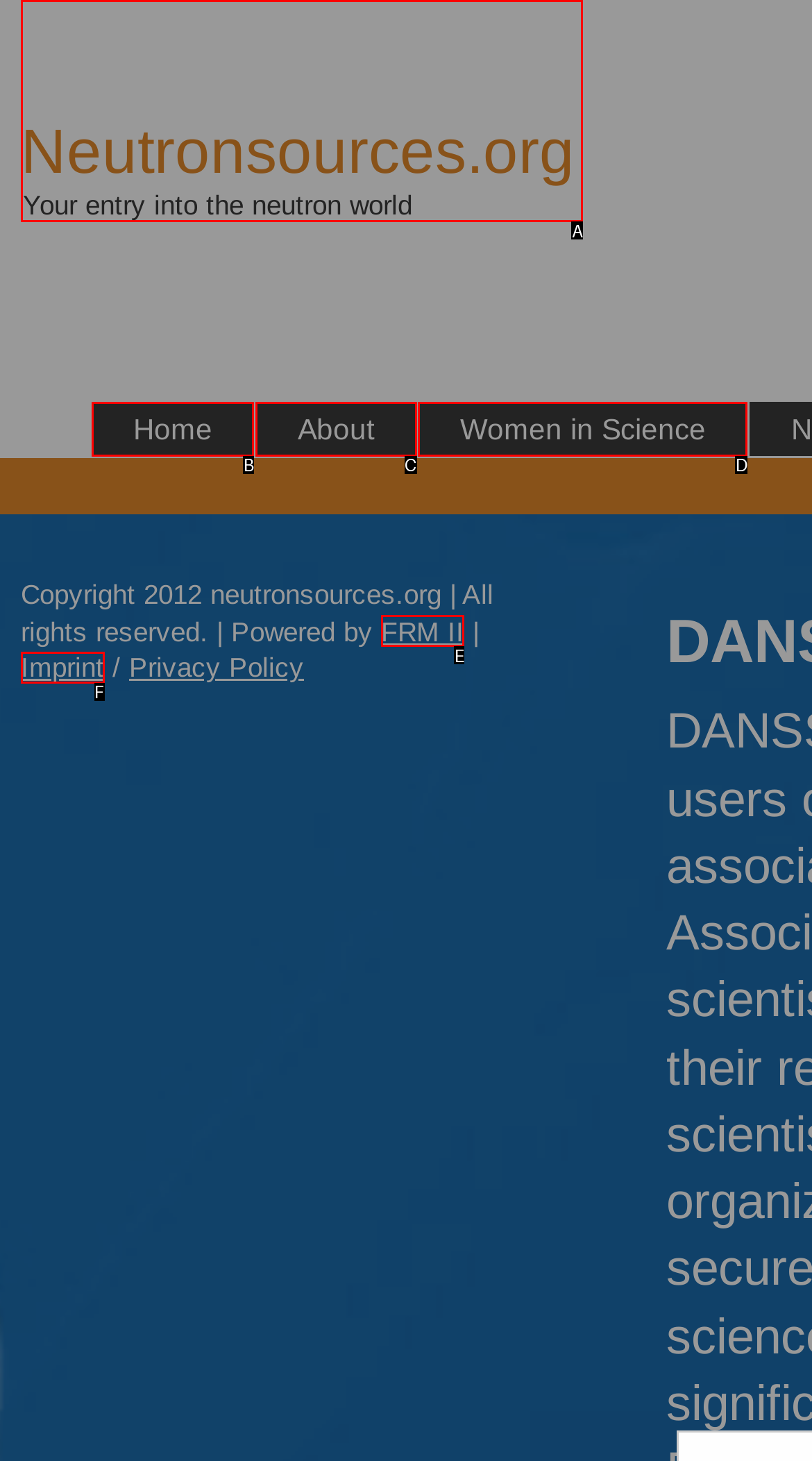Based on the element description: Publications, choose the best matching option. Provide the letter of the option directly.

None